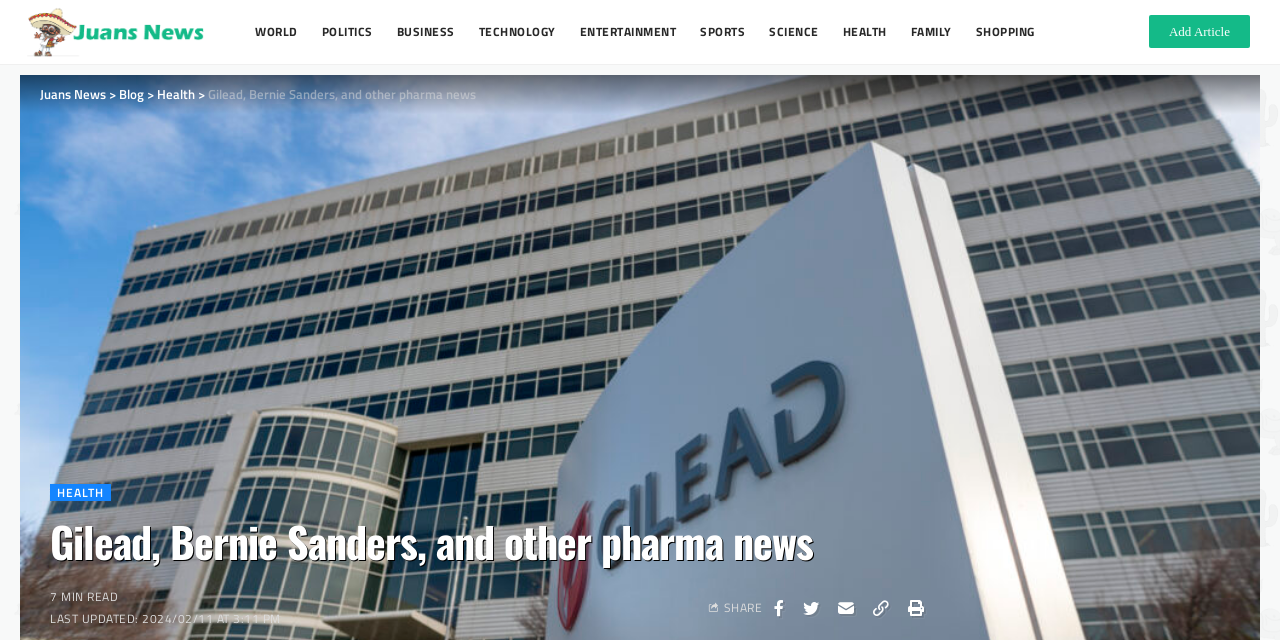Please identify the bounding box coordinates of the clickable region that I should interact with to perform the following instruction: "Go to WORLD page". The coordinates should be expressed as four float numbers between 0 and 1, i.e., [left, top, right, bottom].

[0.19, 0.012, 0.242, 0.087]